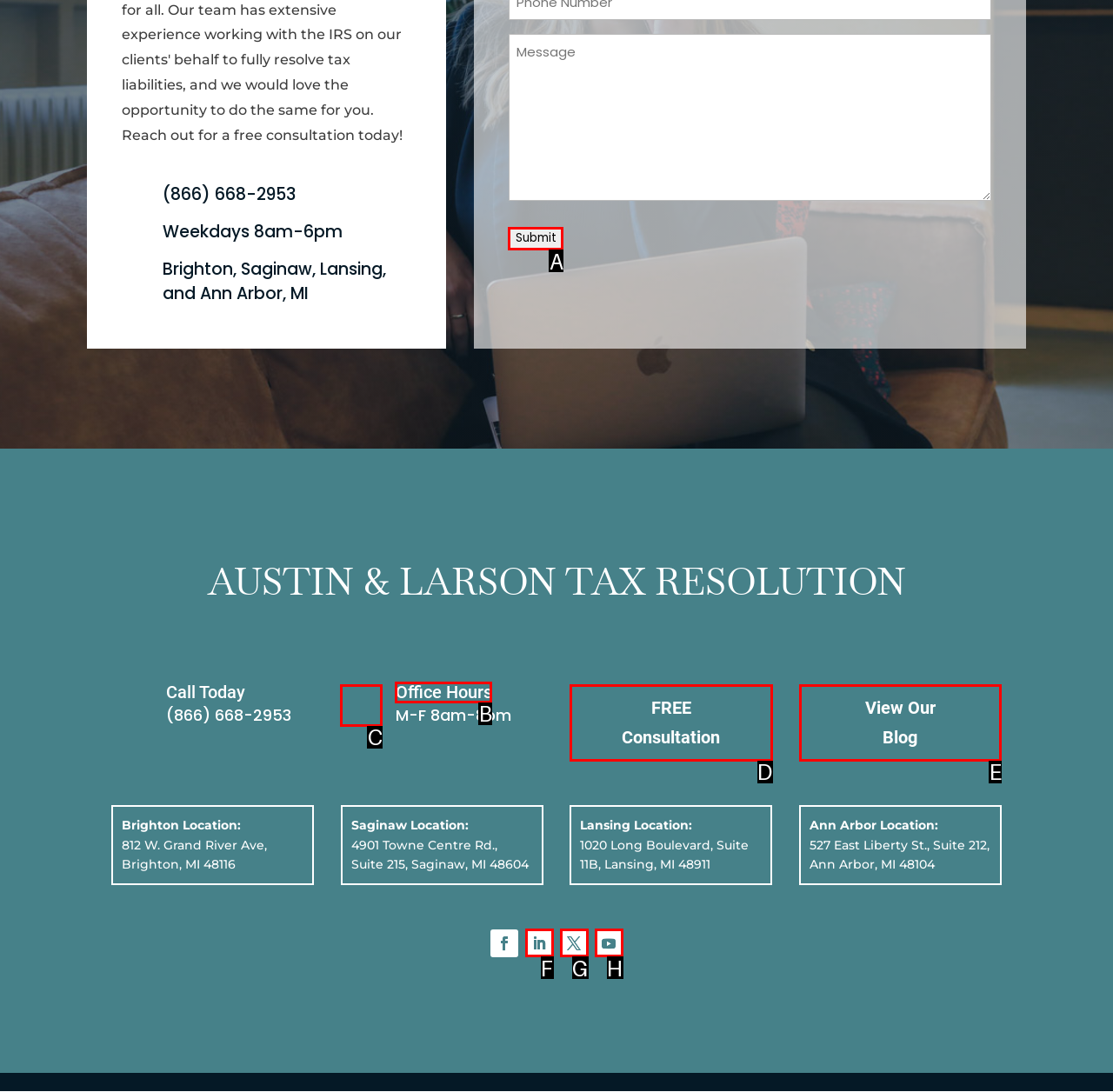Identify which lettered option to click to carry out the task: Click the Submit button. Provide the letter as your answer.

A